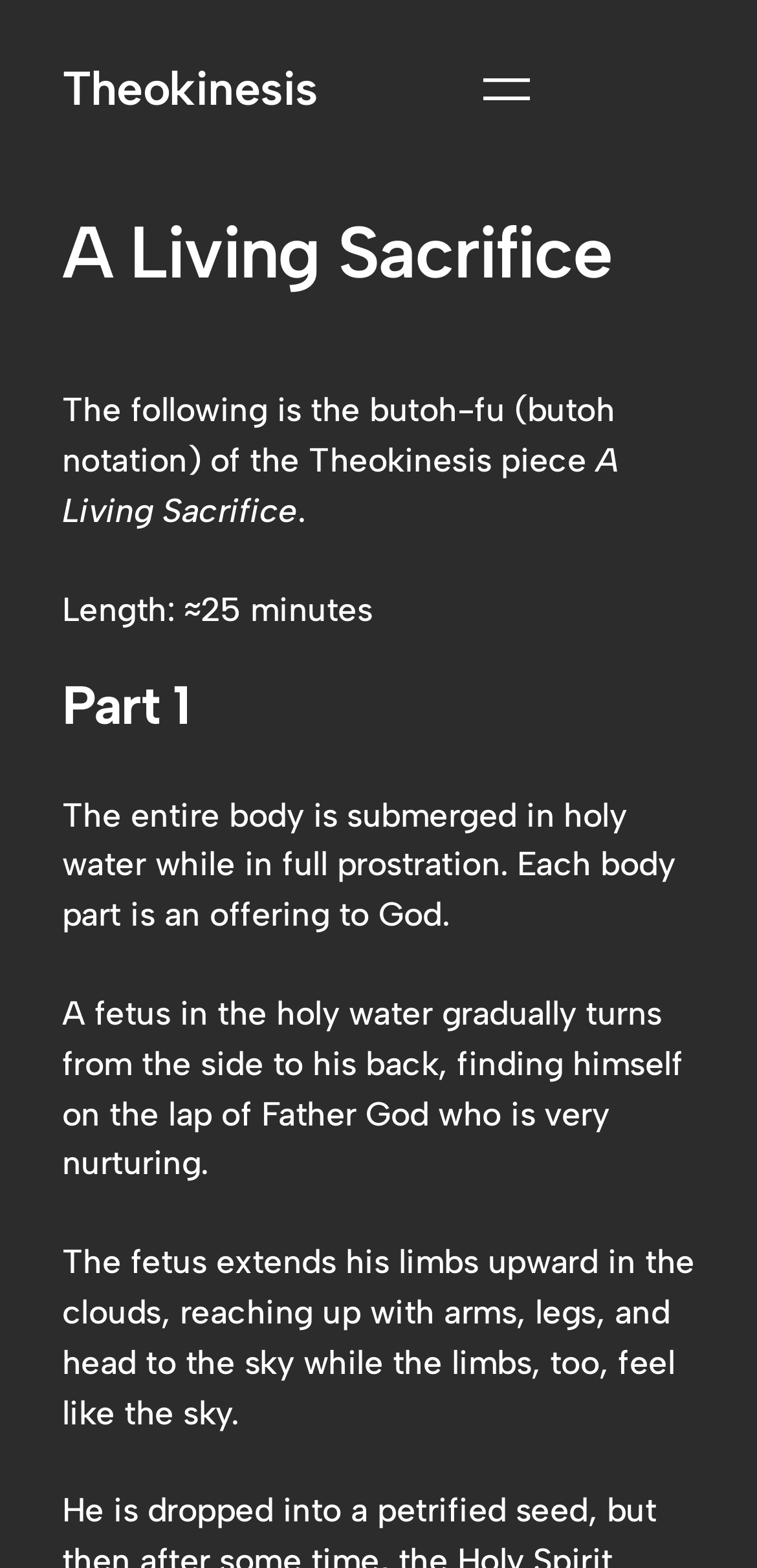What do the limbs of the fetus feel like?
Using the visual information, answer the question in a single word or phrase.

the sky